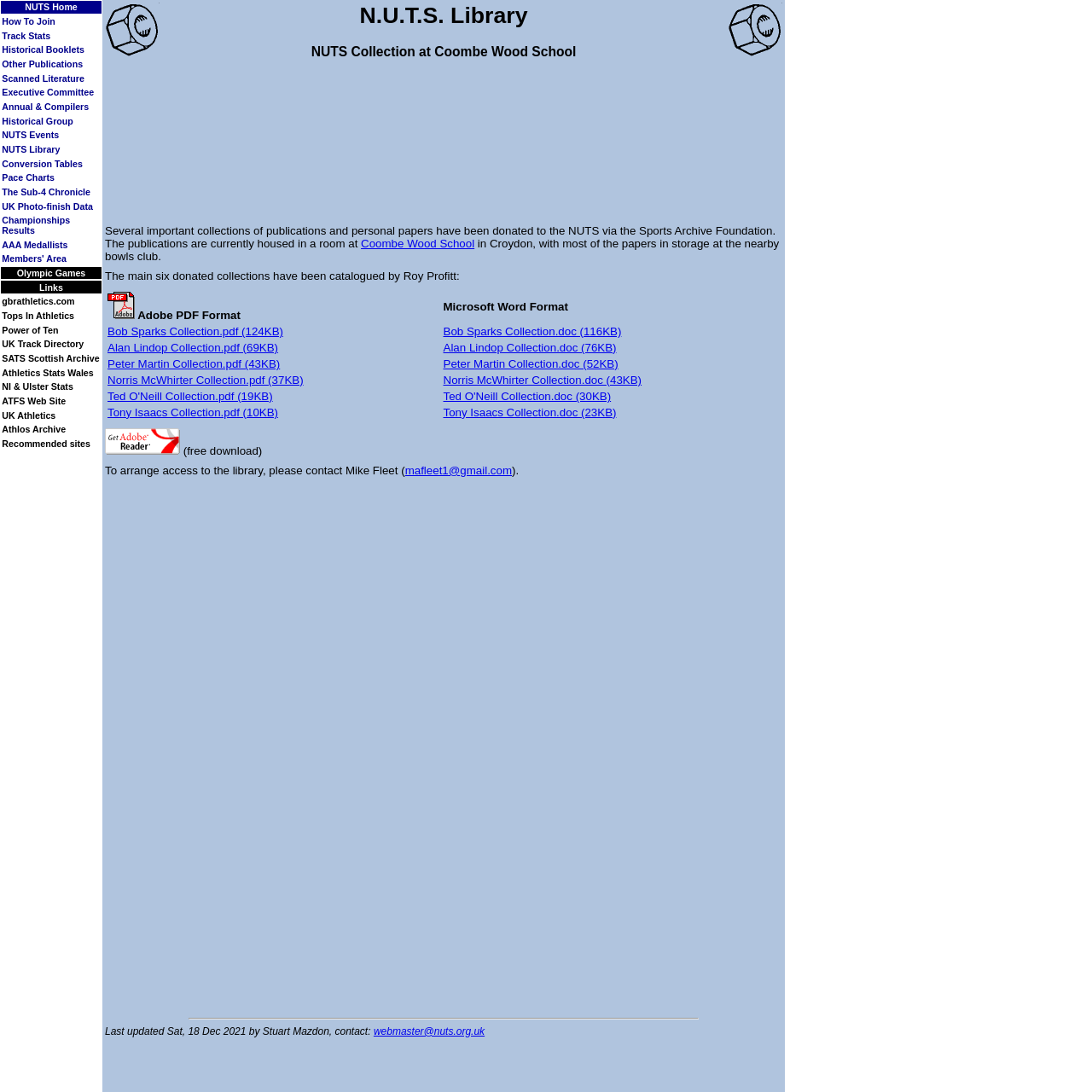What is the text of the 15th link?
Answer the question based on the image using a single word or a brief phrase.

Annual & Compilers